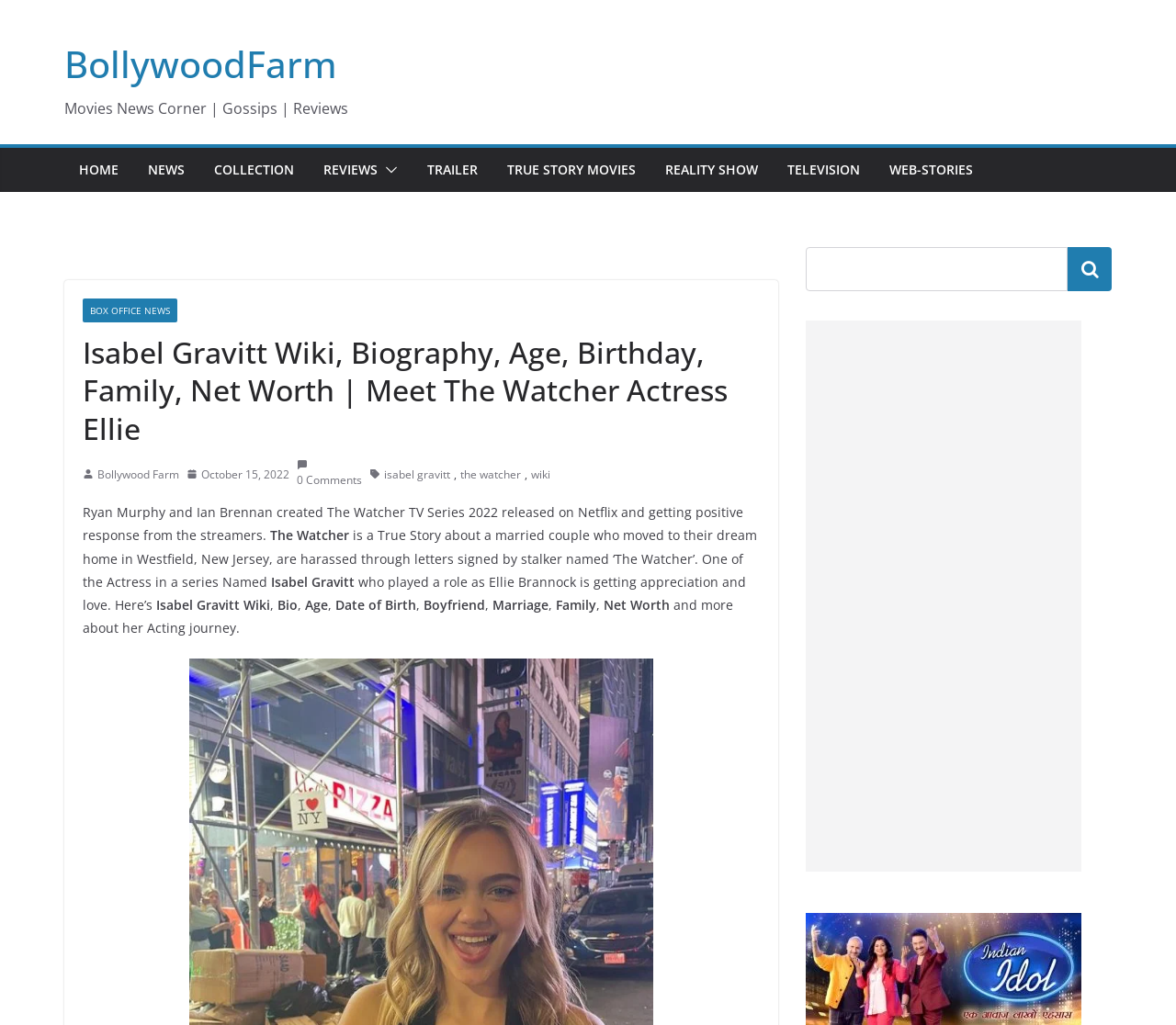Specify the bounding box coordinates of the element's region that should be clicked to achieve the following instruction: "Click on the NEWS link". The bounding box coordinates consist of four float numbers between 0 and 1, in the format [left, top, right, bottom].

[0.126, 0.153, 0.157, 0.178]